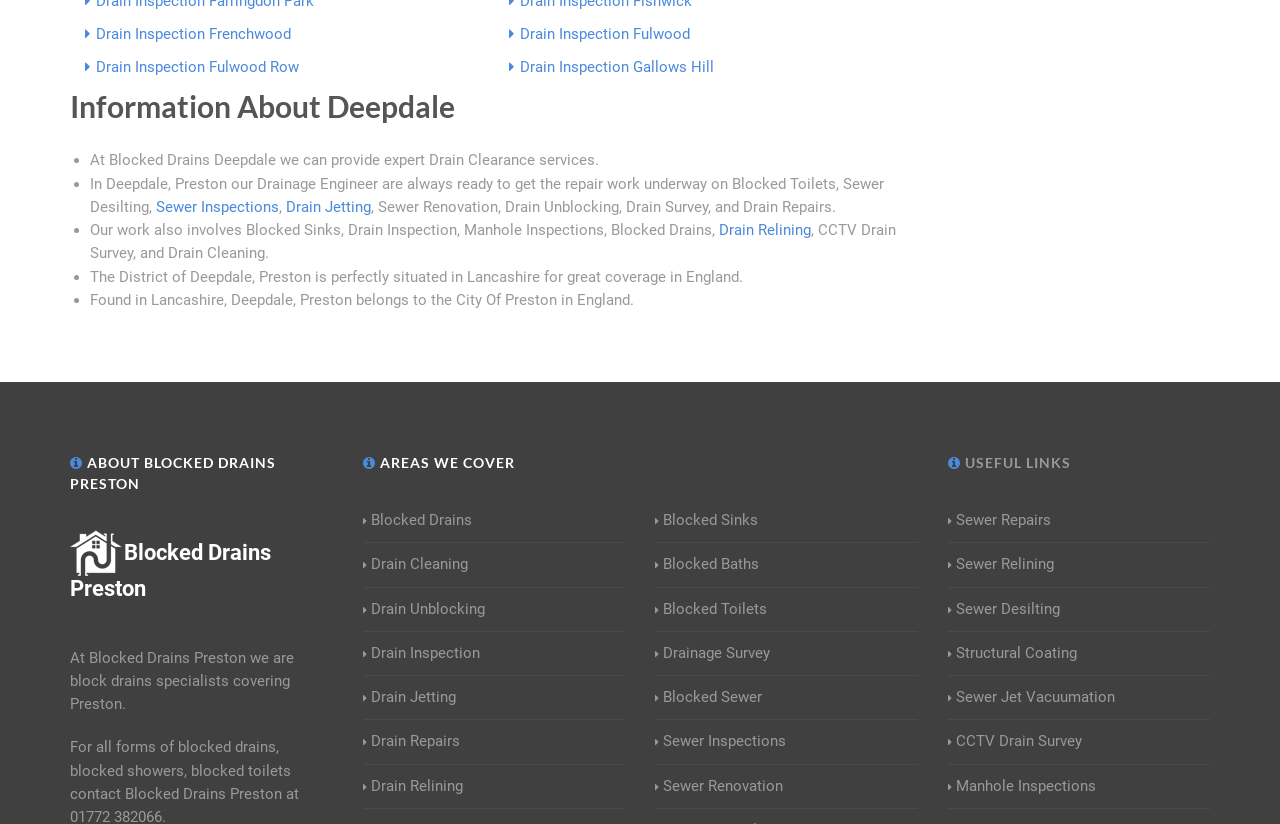Respond to the question below with a single word or phrase:
What areas does Blocked Drains Preston cover?

Preston